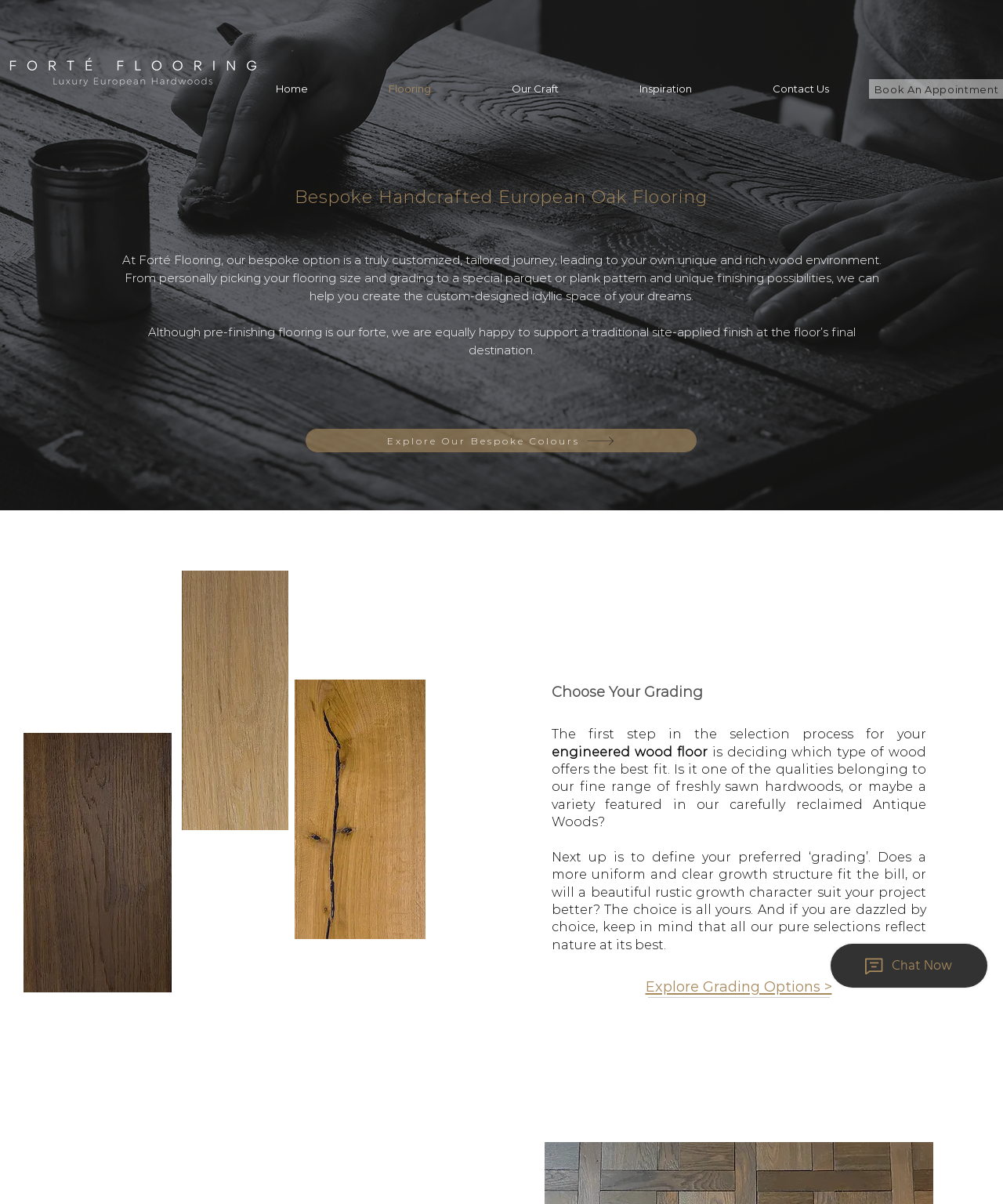Find the bounding box coordinates corresponding to the UI element with the description: "Flooring". The coordinates should be formatted as [left, top, right, bottom], with values as floats between 0 and 1.

[0.347, 0.066, 0.47, 0.082]